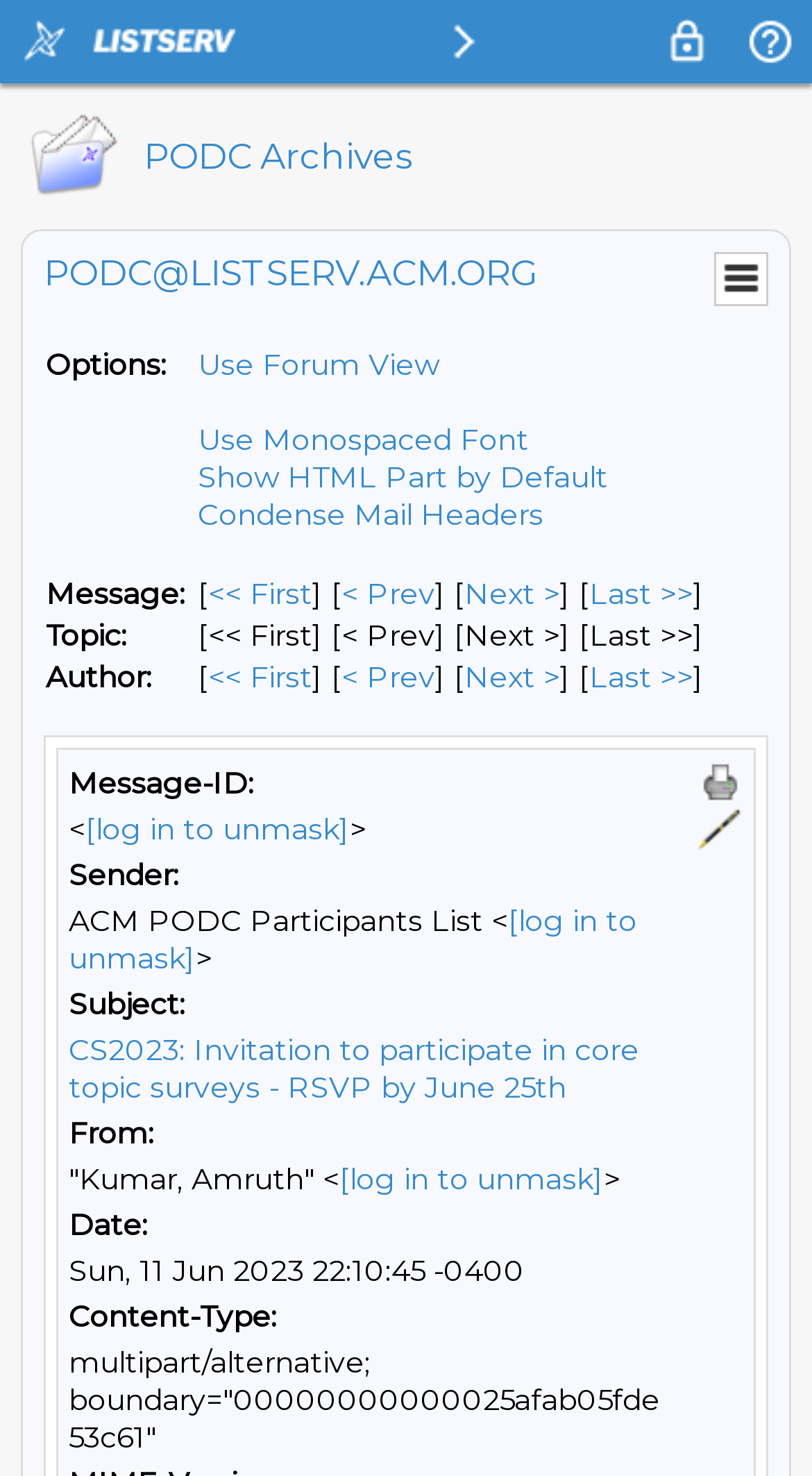Locate the bounding box coordinates of the area to click to fulfill this instruction: "Contact the software tester". The bounding box should be presented as four float numbers between 0 and 1, in the order [left, top, right, bottom].

None